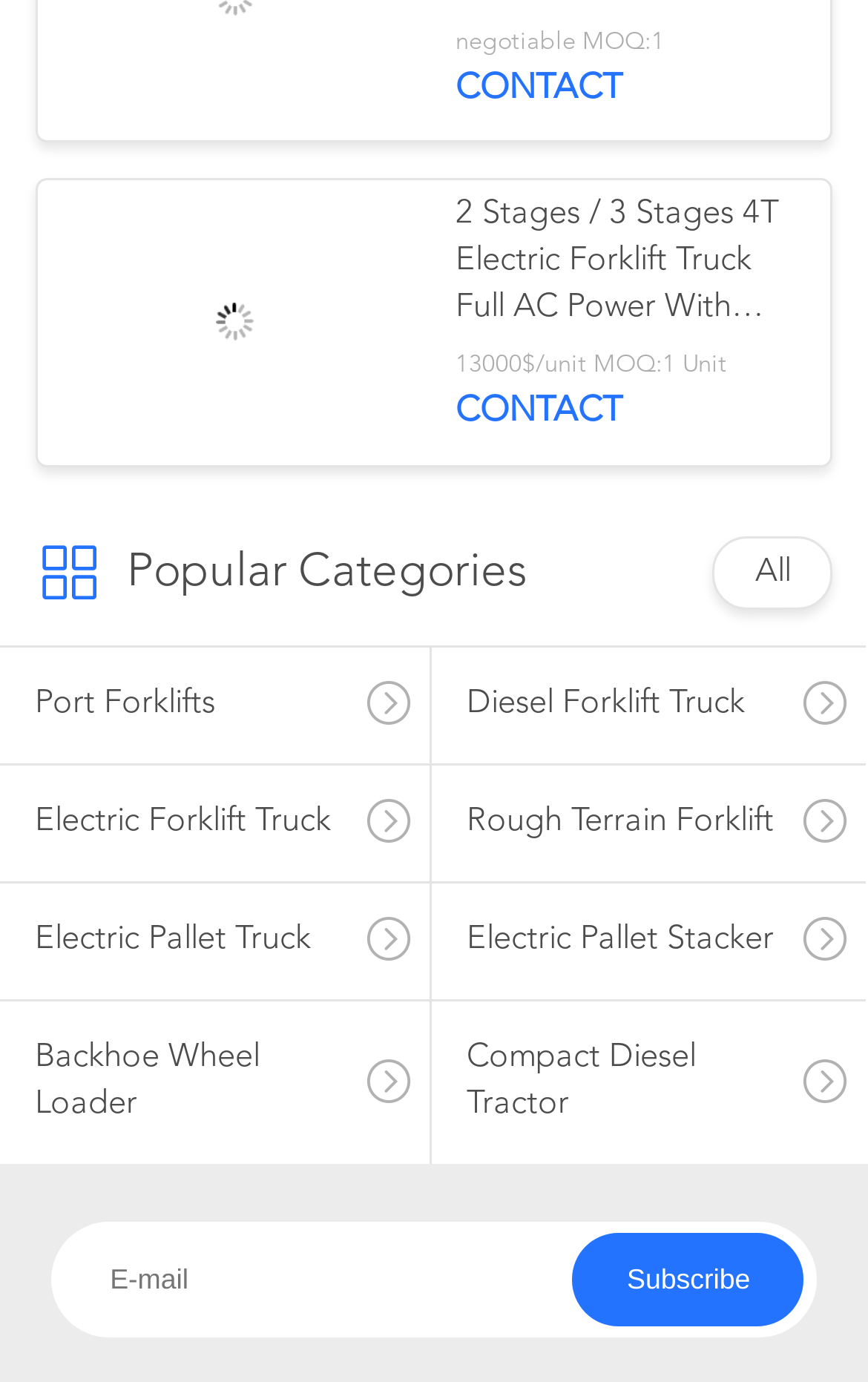Provide your answer to the question using just one word or phrase: What type of forklift is shown in the image?

Electric Forklift Truck